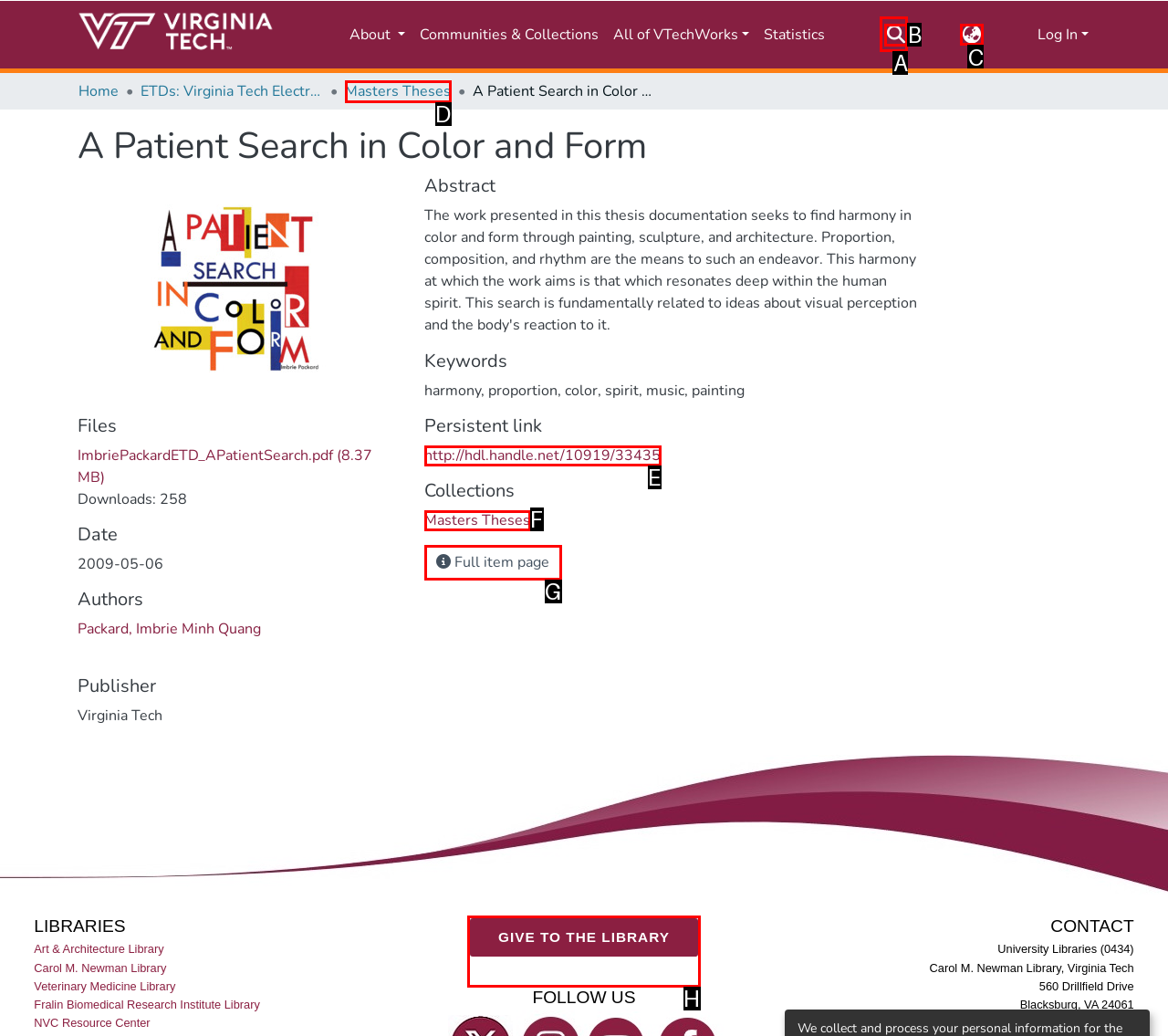Decide which HTML element to click to complete the task: Switch the language Provide the letter of the appropriate option.

C